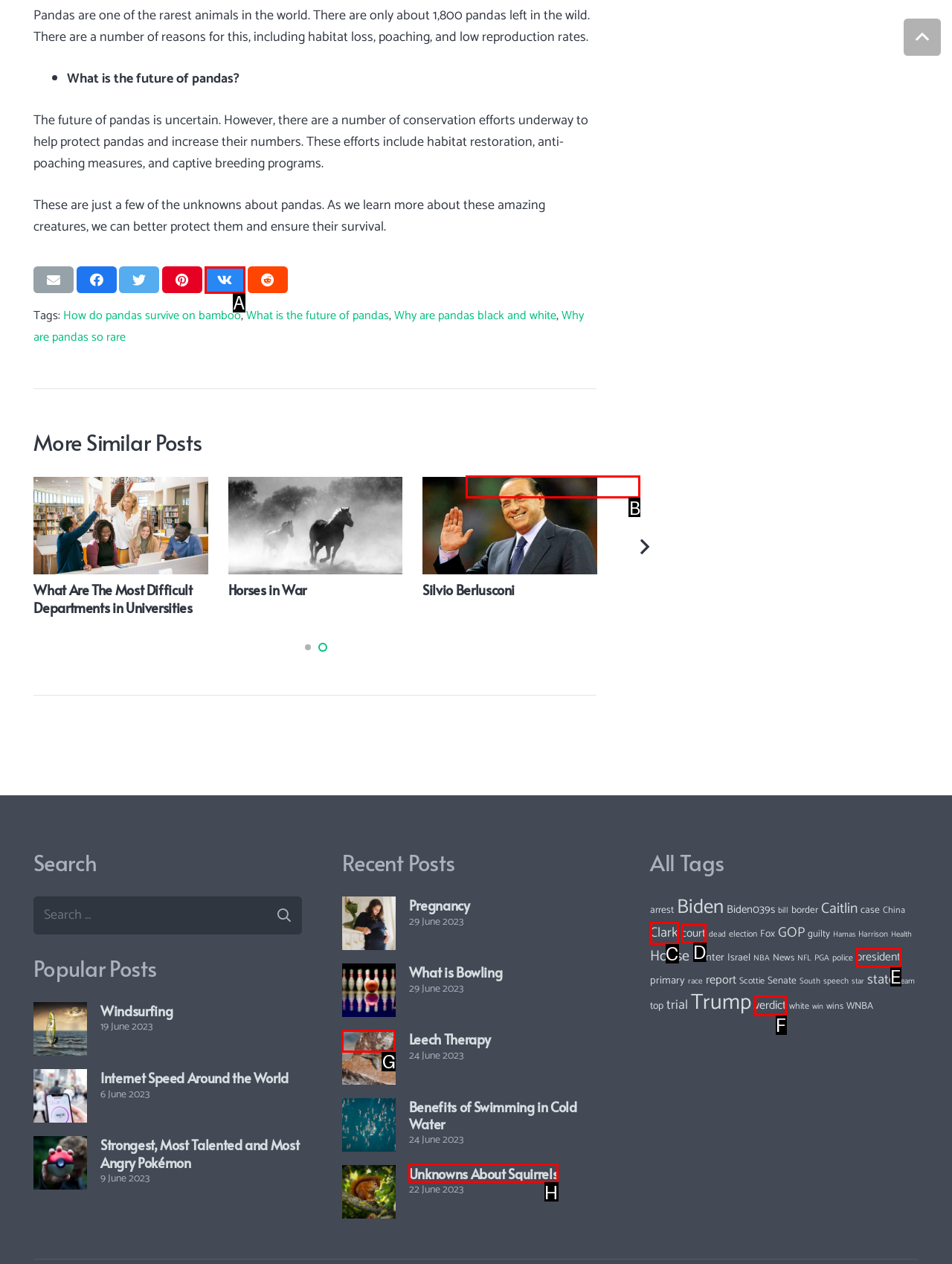Pick the option that corresponds to: Unknowns About Squirrels
Provide the letter of the correct choice.

H